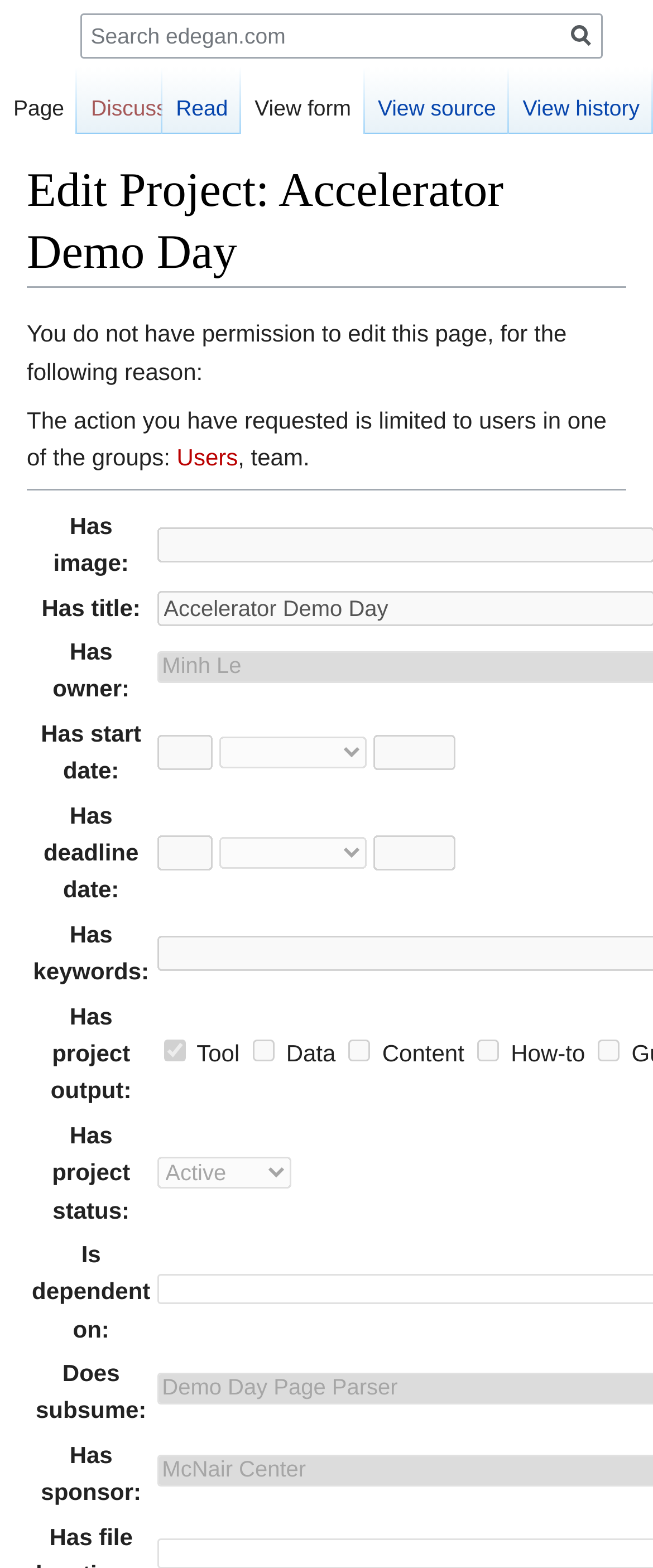Provide a comprehensive description of the webpage.

The webpage is an edit project page for "Accelerator Demo Day" on edegan.com. At the top, there is a heading with the page title. Below the title, there are two links, "Jump to navigation" and "Jump to search", which are aligned to the left. 

To the right of these links, there is a notification stating that the user does not have permission to edit the page, followed by a reason explaining that the action is limited to users in specific groups. 

Below this notification, there is a horizontal separator line. Underneath the separator, there is a table with multiple rows, each containing a row header and input fields. The row headers include "Has image:", "Has title:", "Has owner:", "Has start date:", "Has deadline date:", "Has keywords:", "Has project output:", "Has project status:", "Is dependent on:", "Does subsume:", and "Has sponsor:". The input fields are mostly disabled text boxes and combo boxes.

On the top left, there is a navigation menu with links to "Namespaces", "Page", and "Discussion". On the top right, there is another navigation menu with links to "Views", including "Read", "View form", "View source", and "View history". At the very top, there is a search bar with a search box and a "Go" button.